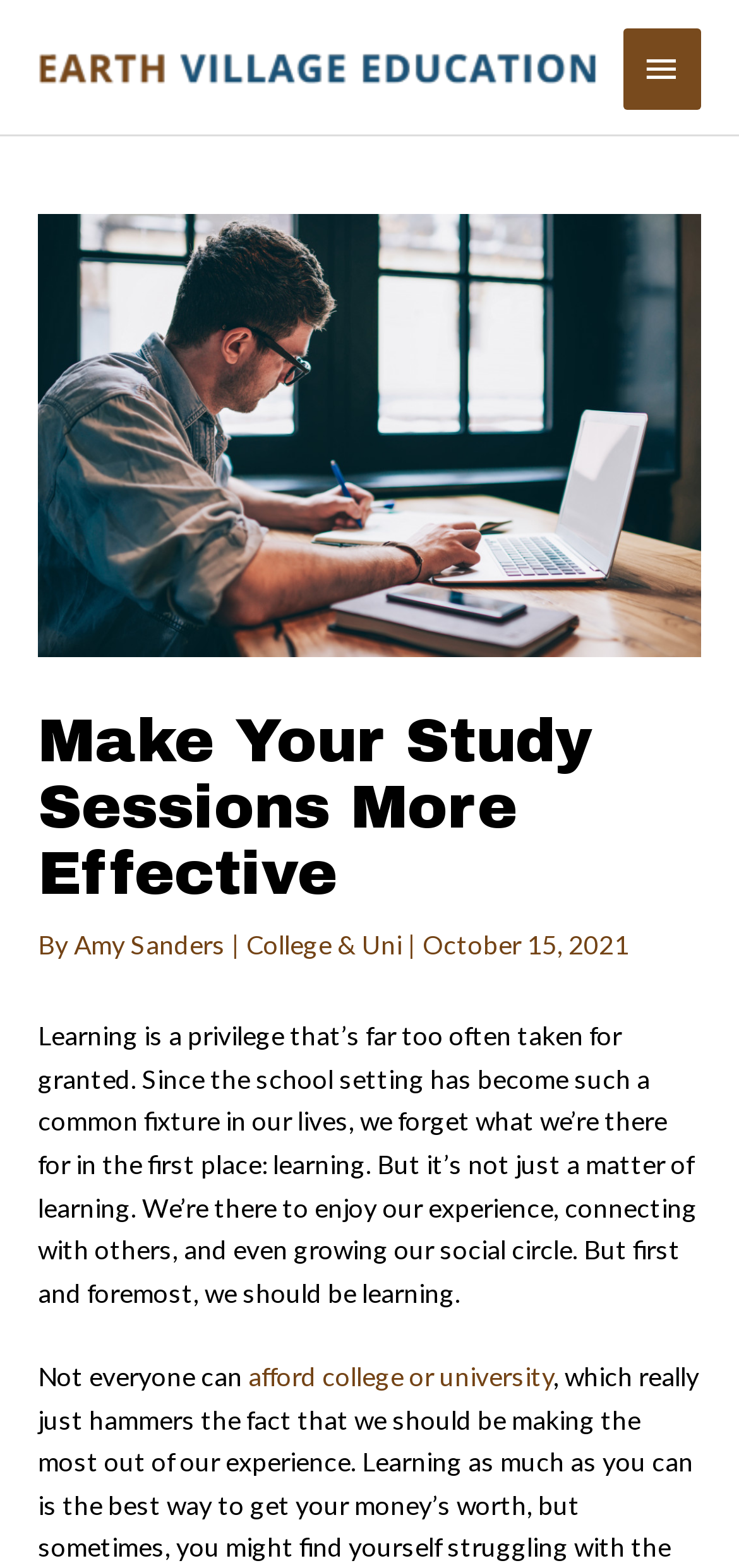Using the description: "alt="earthvillageeducation.org logo"", identify the bounding box of the corresponding UI element in the screenshot.

[0.051, 0.03, 0.807, 0.051]